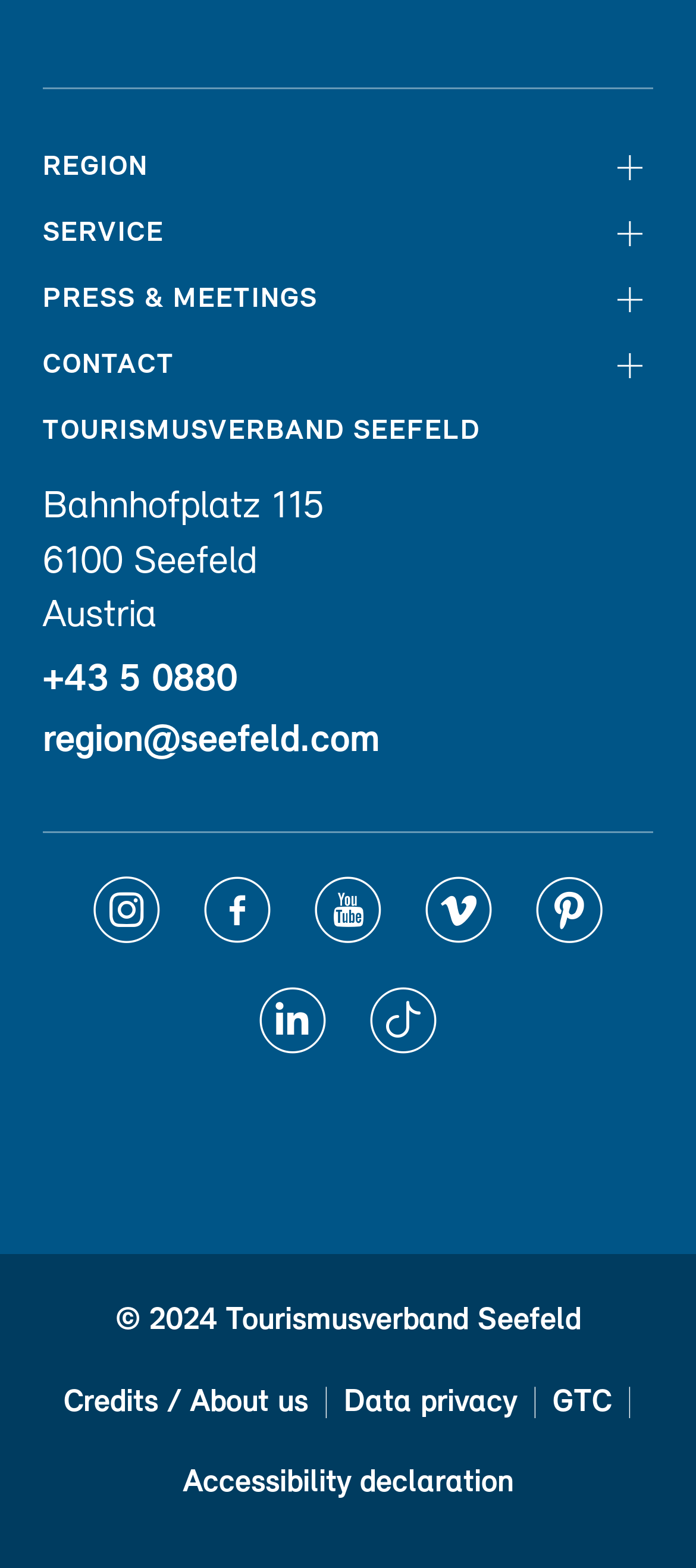Please find the bounding box for the following UI element description. Provide the coordinates in (top-left x, top-left y, bottom-right x, bottom-right y) format, with values between 0 and 1: Wix.com

None